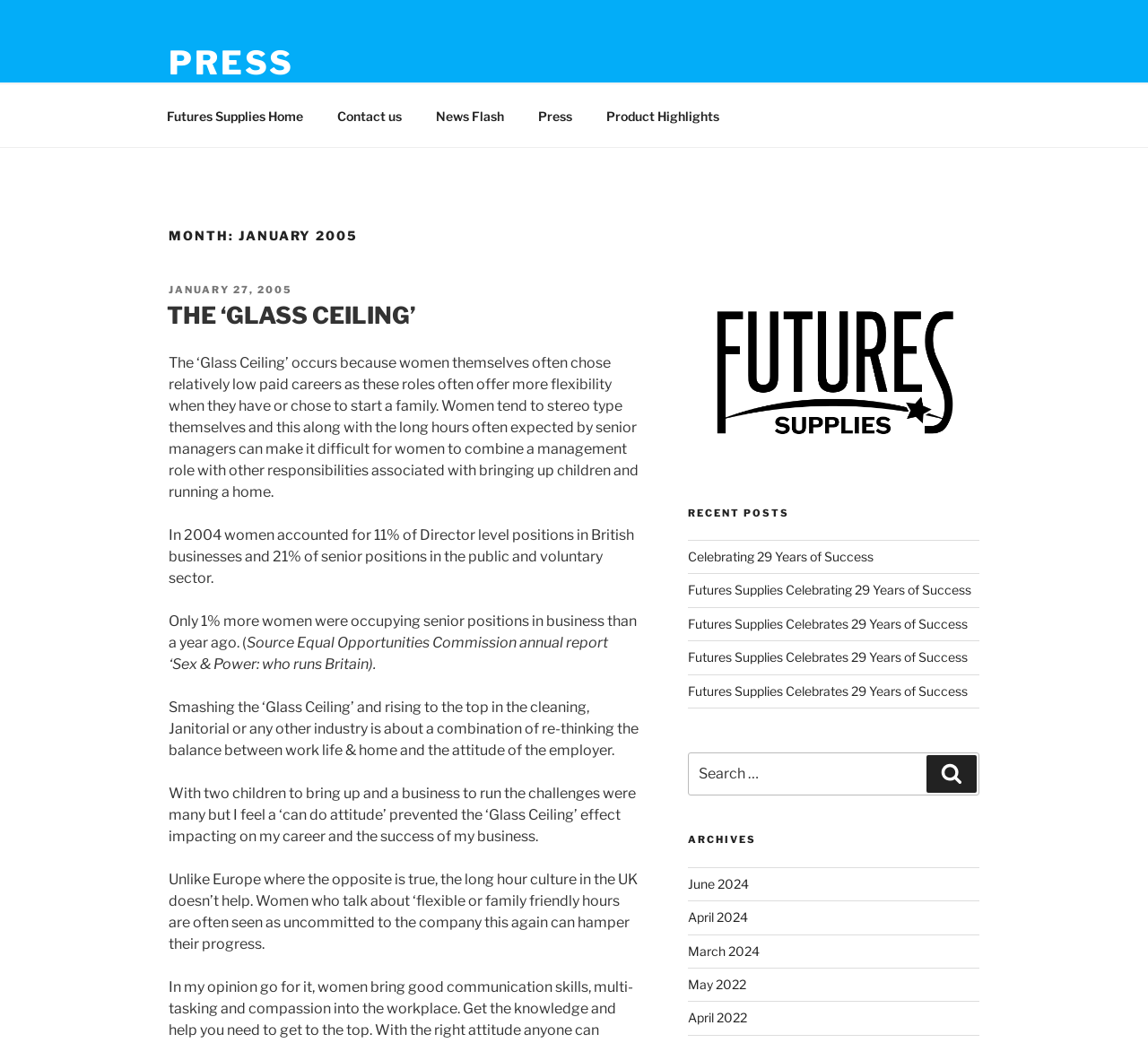Show me the bounding box coordinates of the clickable region to achieve the task as per the instruction: "Search for something".

[0.599, 0.721, 0.853, 0.763]